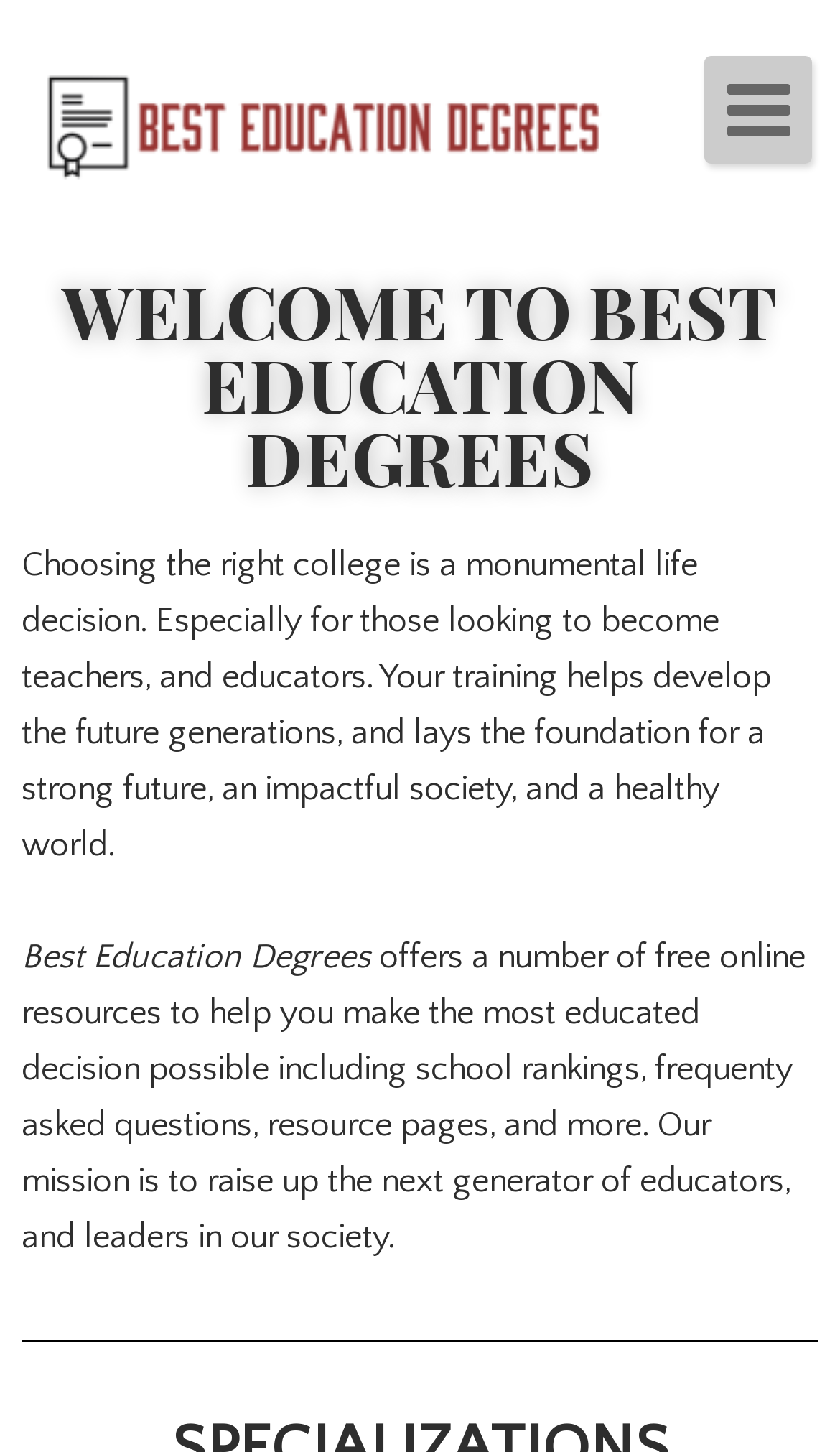Provide the bounding box for the UI element matching this description: "alt="Best Education Degrees"".

[0.033, 0.039, 0.721, 0.135]